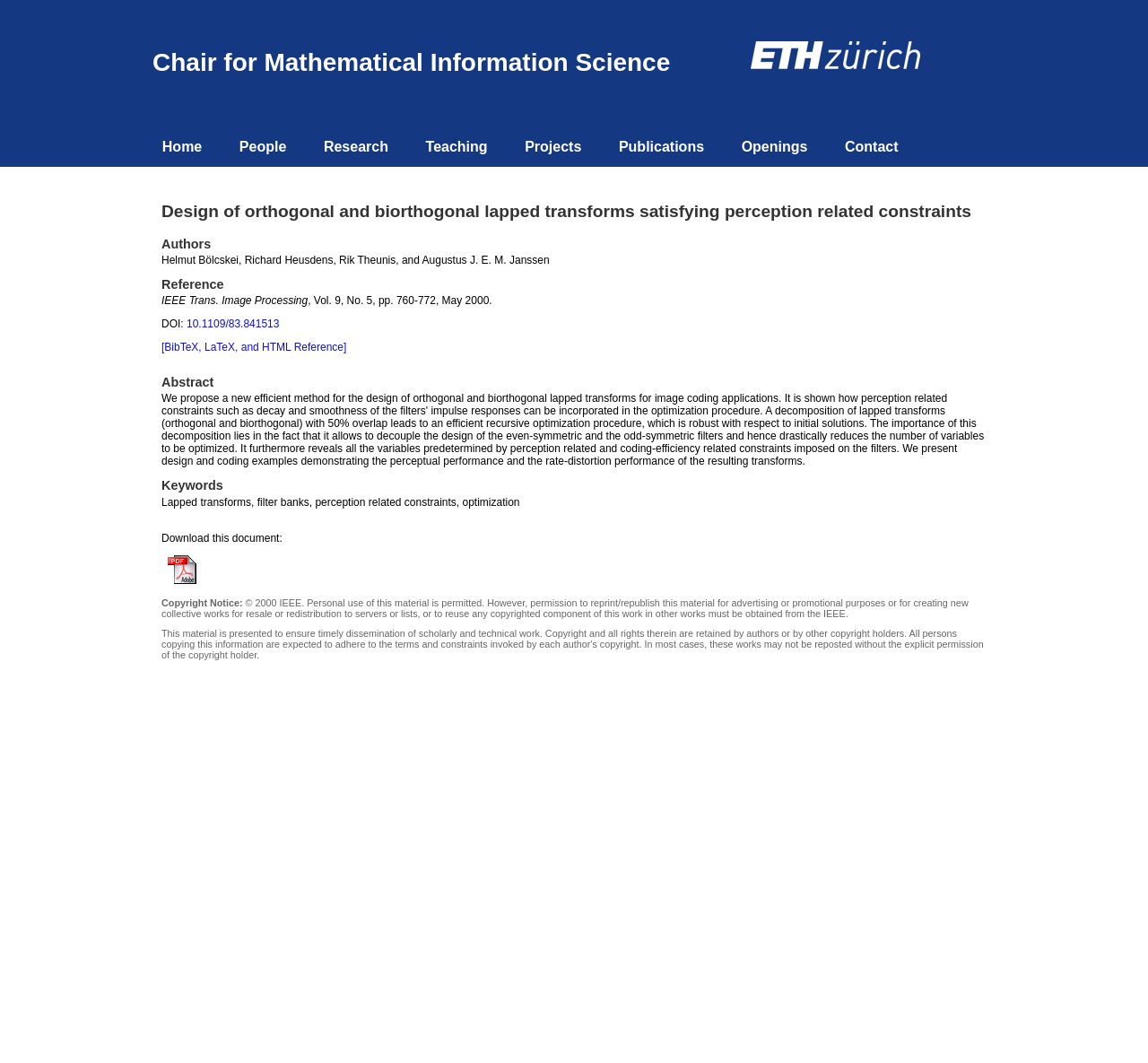Given the element description, predict the bounding box coordinates in the format (top-left x, top-left y, bottom-right x, bottom-right y), using floating point numbers between 0 and 1: People

[0.192, 0.12, 0.266, 0.157]